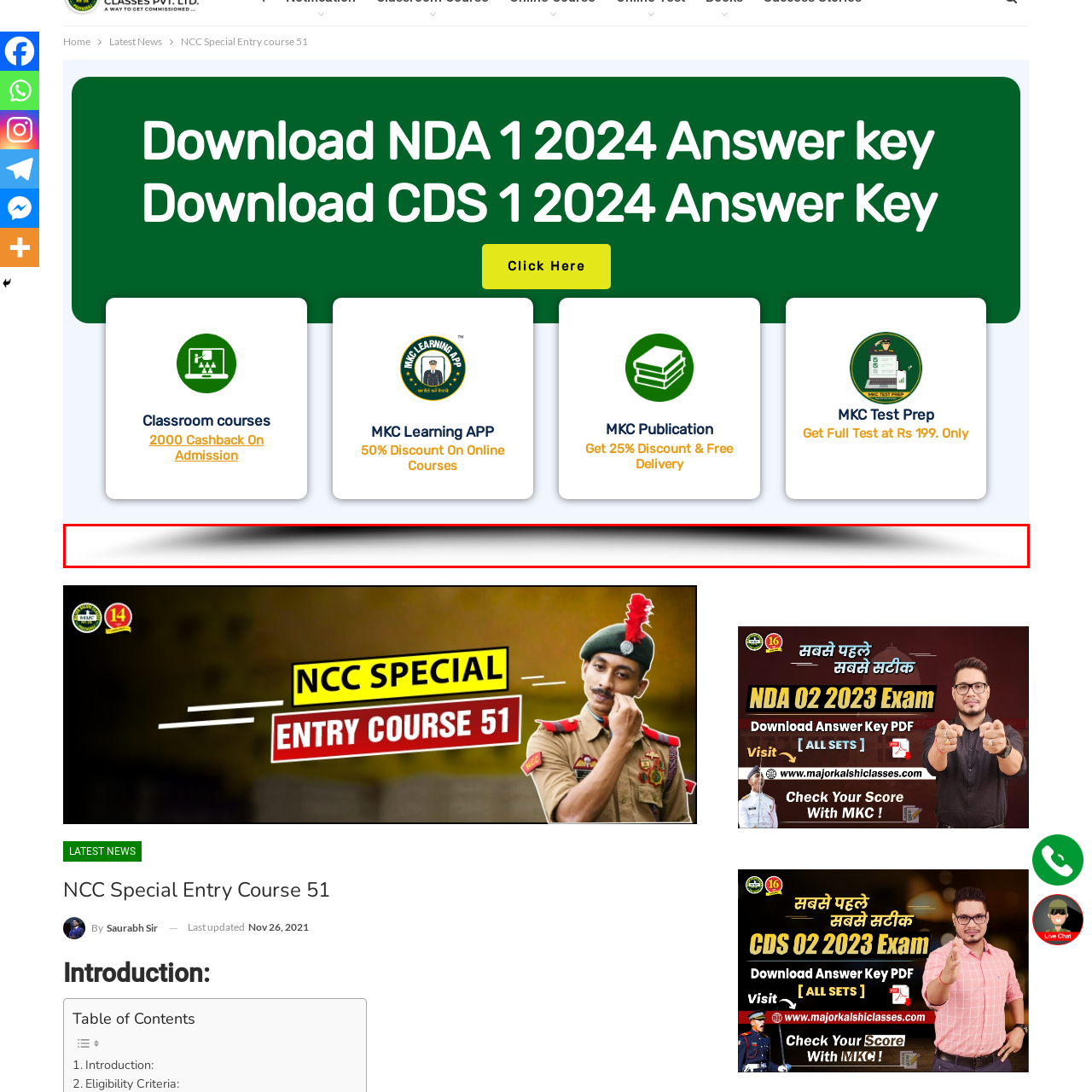Where is the gradient positioned?
Look closely at the image marked with a red bounding box and answer the question with as much detail as possible, drawing from the image.

The gradient is strategically positioned within the 'Slider' section, likely to draw attention to key features or promotions related to the 'NCC Special Entry course 51'.